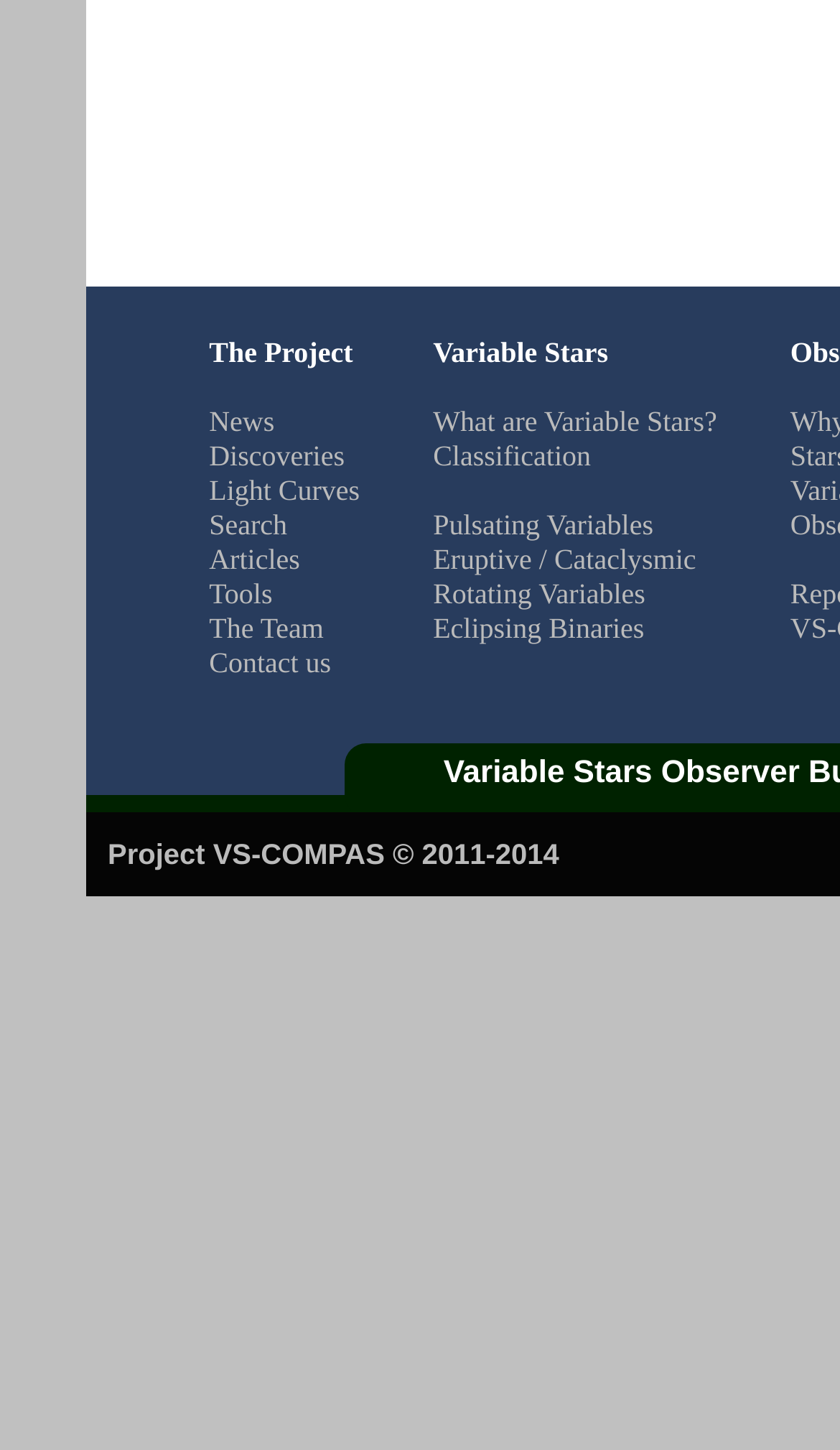Please identify the bounding box coordinates of the element I should click to complete this instruction: 'Search for something'. The coordinates should be given as four float numbers between 0 and 1, like this: [left, top, right, bottom].

None